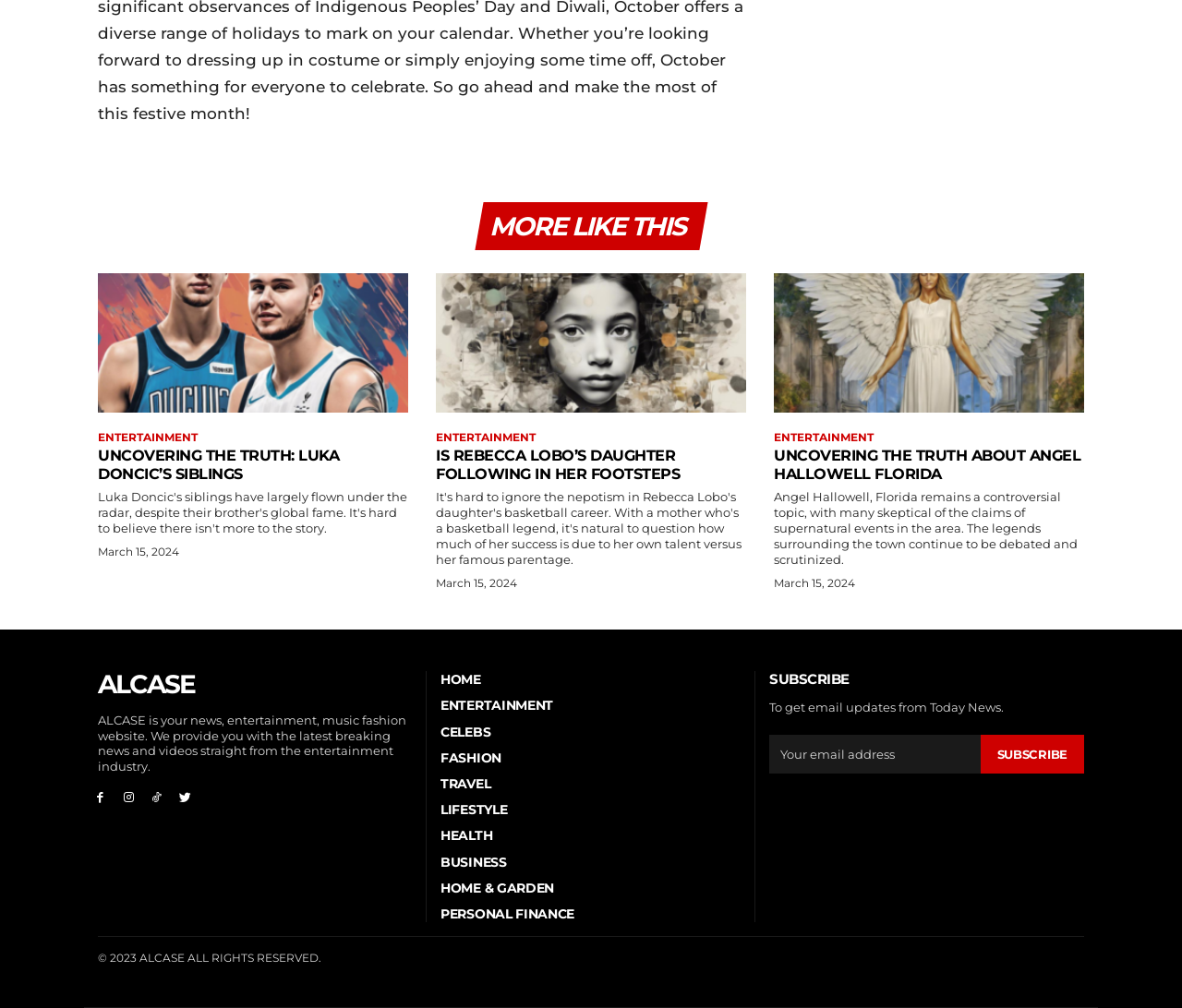Determine the bounding box coordinates of the element's region needed to click to follow the instruction: "Subscribe to get email updates". Provide these coordinates as four float numbers between 0 and 1, formatted as [left, top, right, bottom].

[0.651, 0.729, 0.829, 0.768]